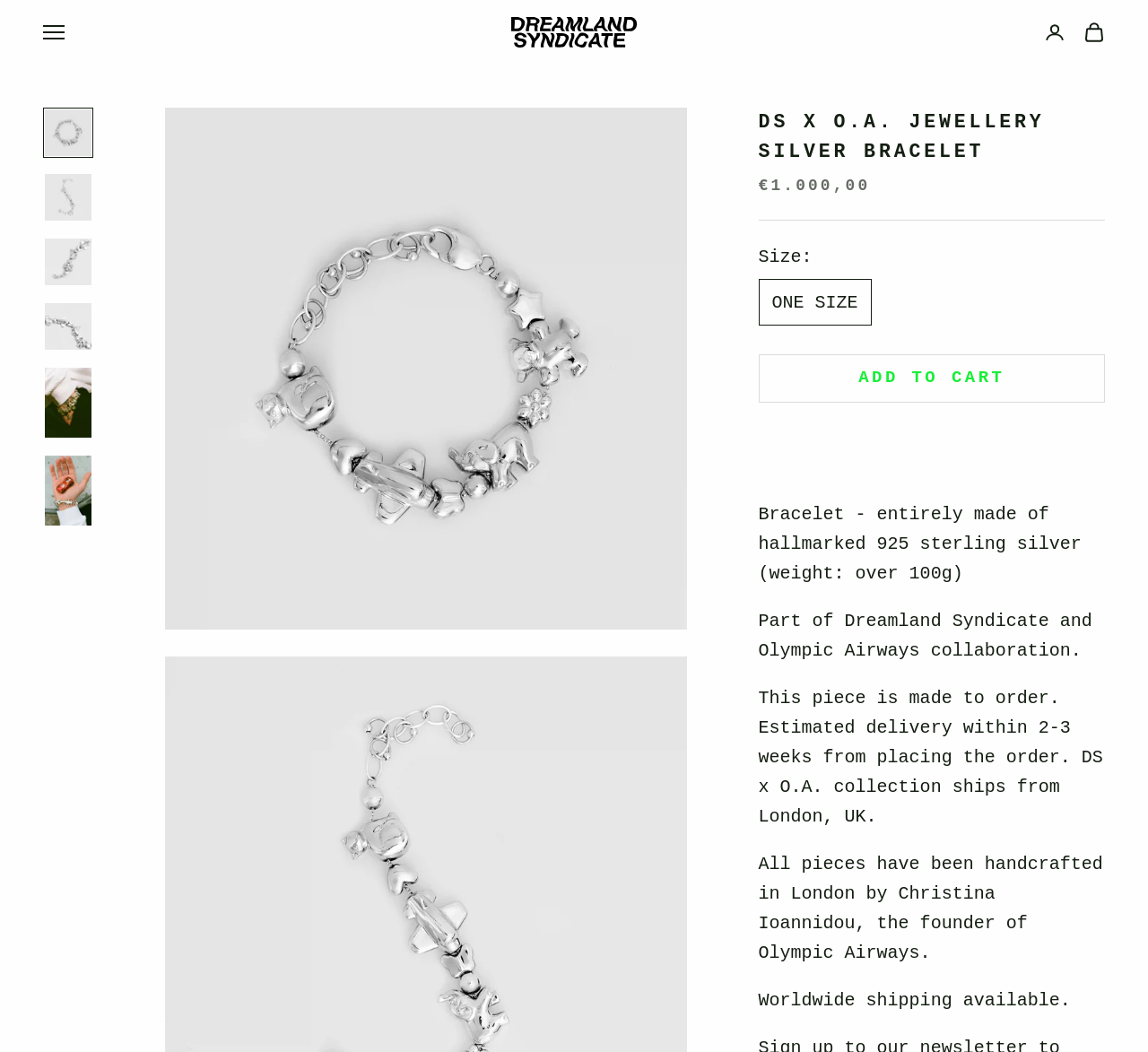Please specify the bounding box coordinates for the clickable region that will help you carry out the instruction: "Open account page".

[0.909, 0.021, 0.928, 0.041]